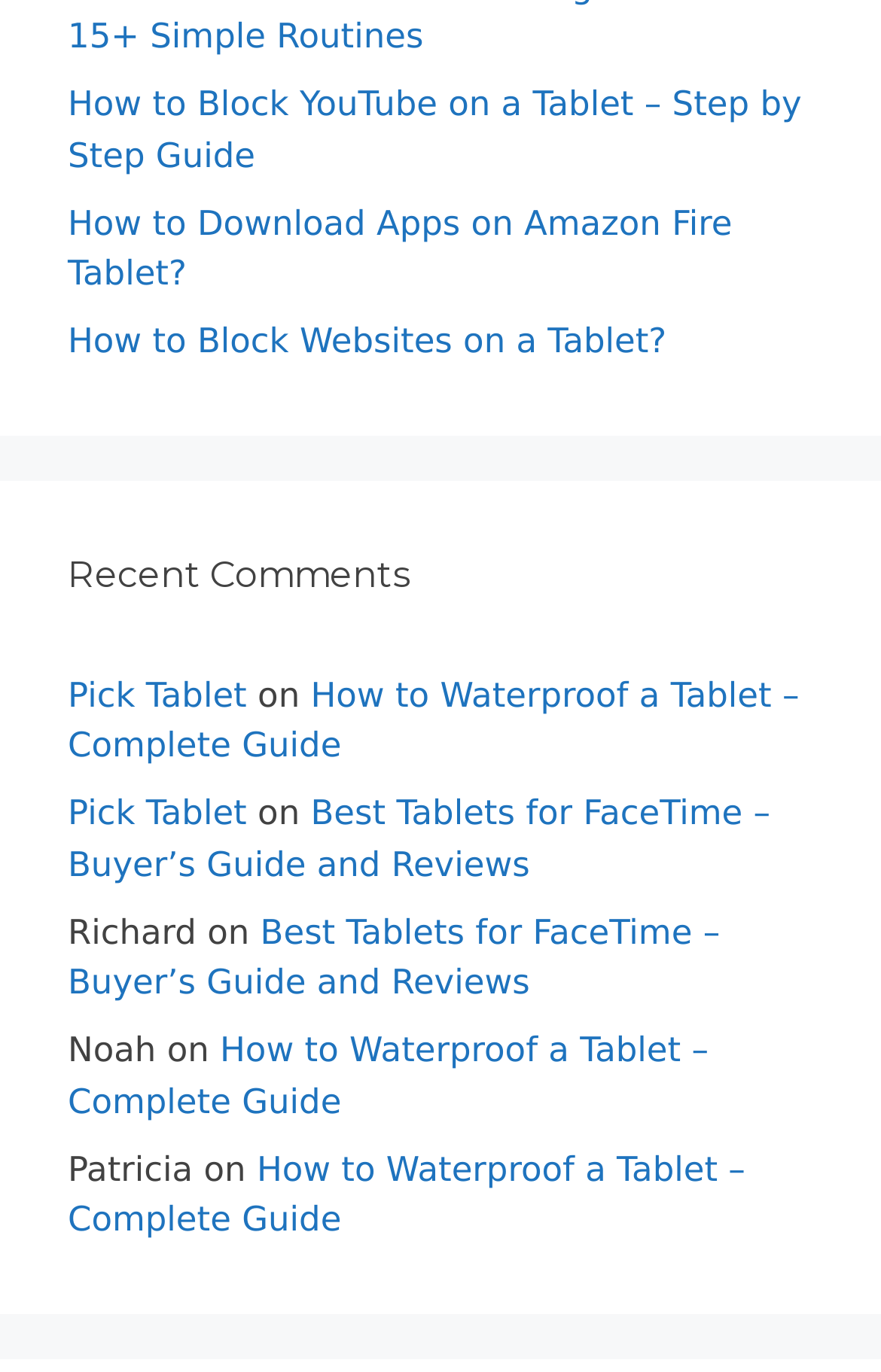Identify the bounding box coordinates of the element that should be clicked to fulfill this task: "Go to 'Pick Tablet'". The coordinates should be provided as four float numbers between 0 and 1, i.e., [left, top, right, bottom].

[0.077, 0.492, 0.28, 0.521]